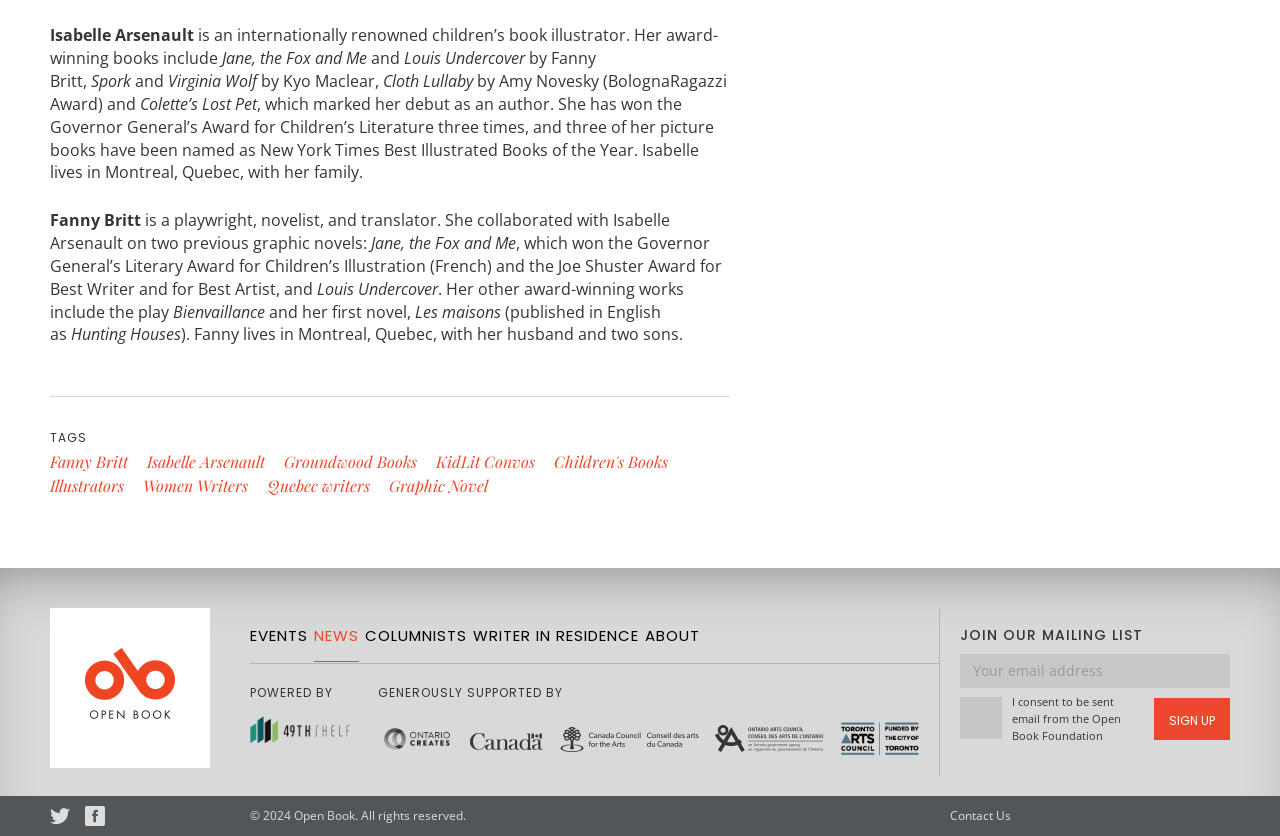Kindly determine the bounding box coordinates for the area that needs to be clicked to execute this instruction: "Read about the National Aged Care Advocacy Program".

None